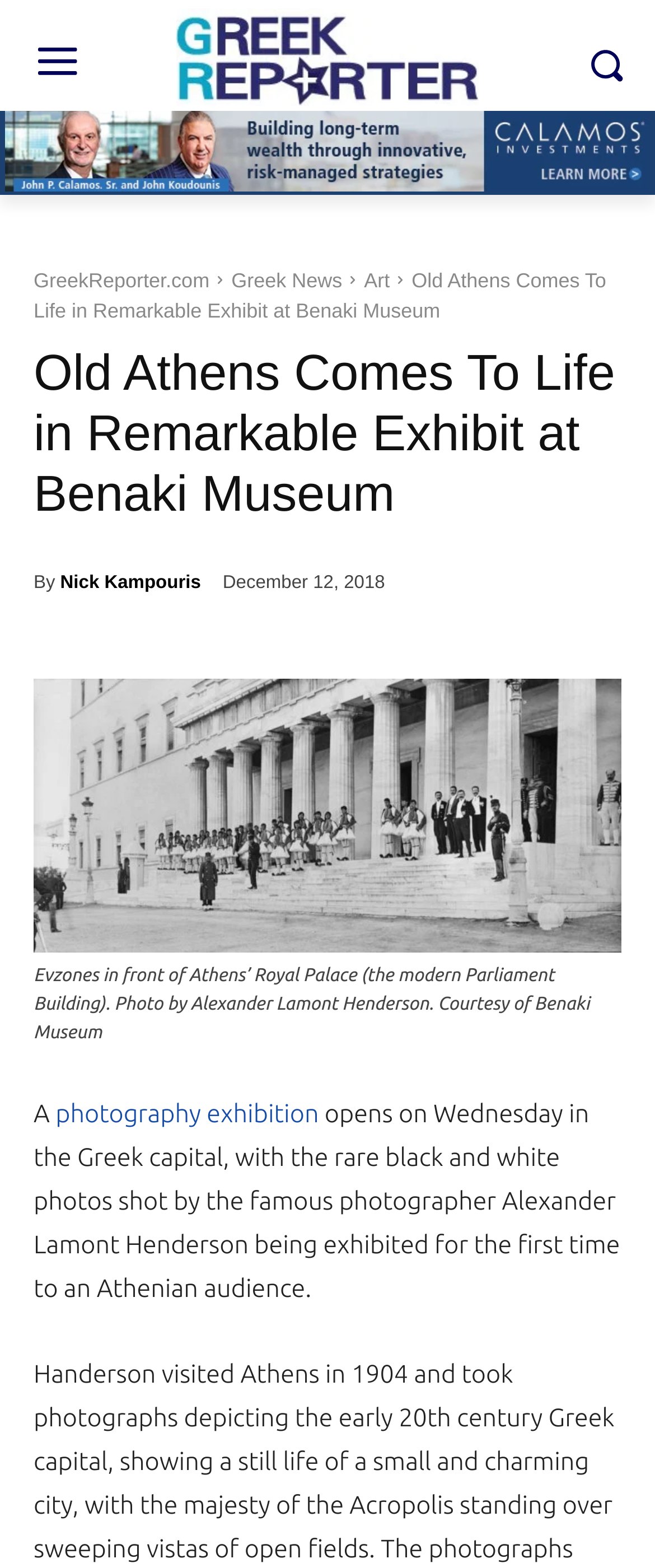Ascertain the bounding box coordinates for the UI element detailed here: "Greek News". The coordinates should be provided as [left, top, right, bottom] with each value being a float between 0 and 1.

[0.353, 0.171, 0.522, 0.186]